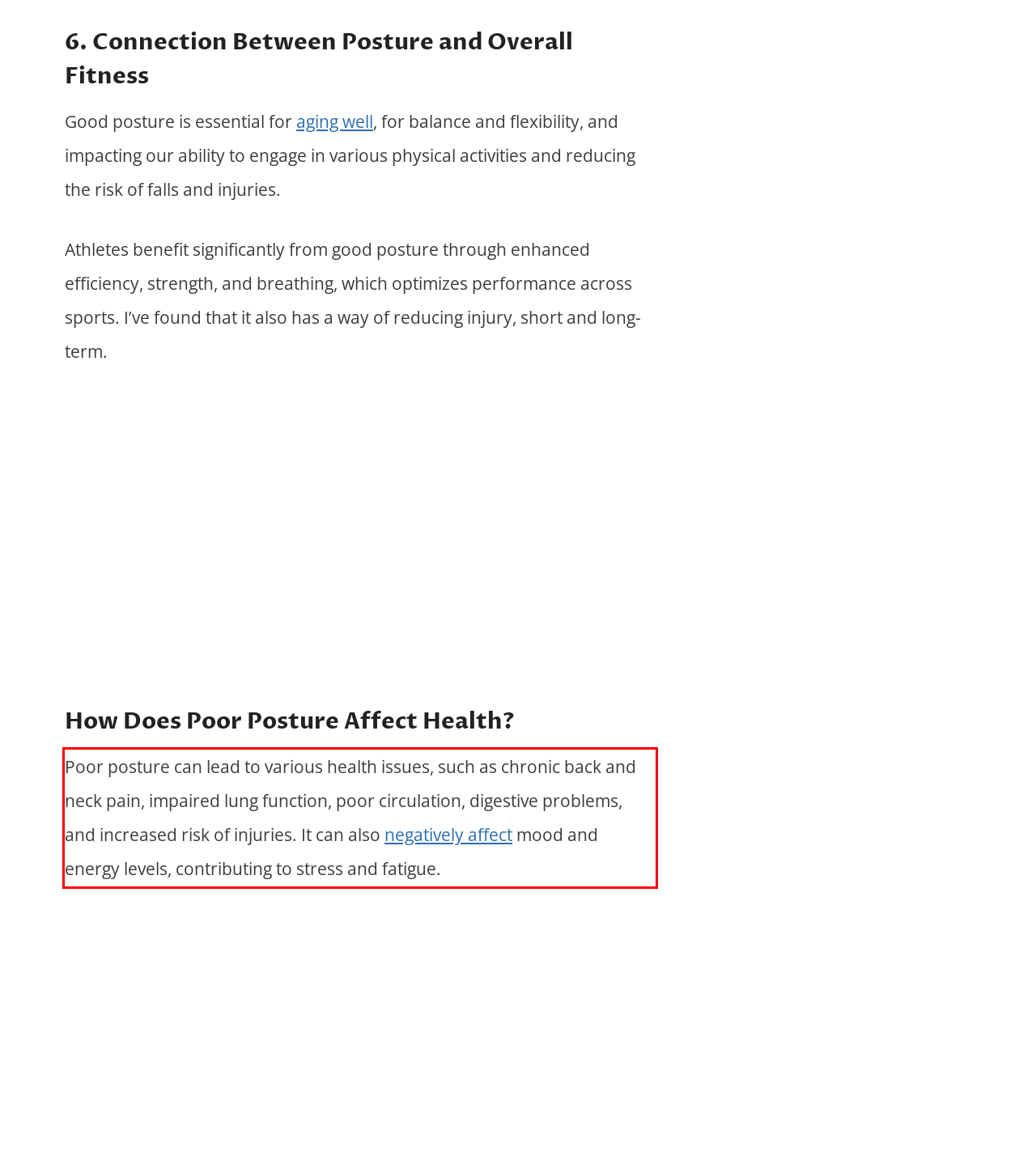Please look at the webpage screenshot and extract the text enclosed by the red bounding box.

Poor posture can lead to various health issues, such as chronic back and neck pain, impaired lung function, poor circulation, digestive problems, and increased risk of injuries. It can also negatively affect mood and energy levels, contributing to stress and fatigue.